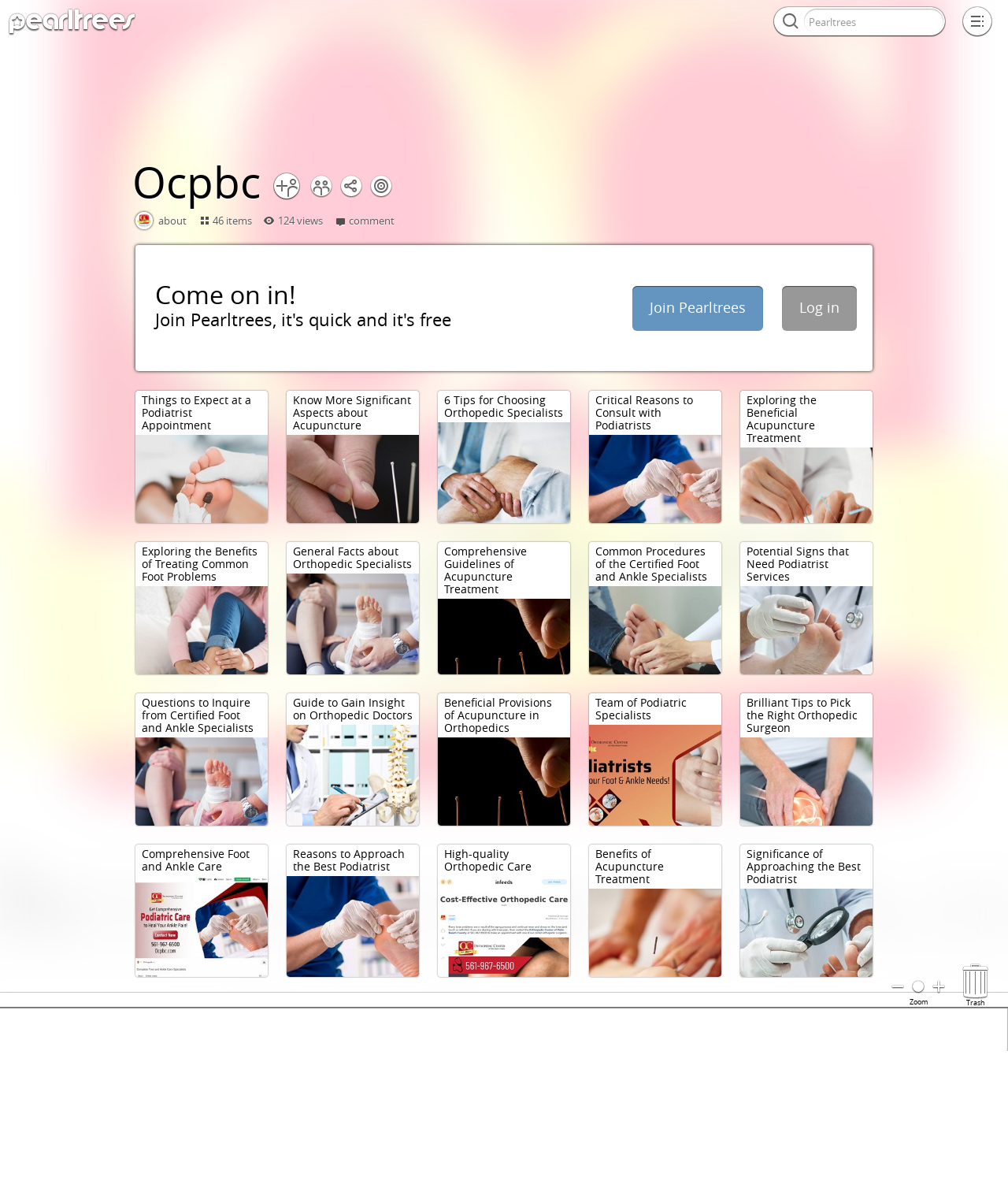What is the purpose of the 'Join Pearltrees' button?
Answer with a single word or phrase by referring to the visual content.

To join a community